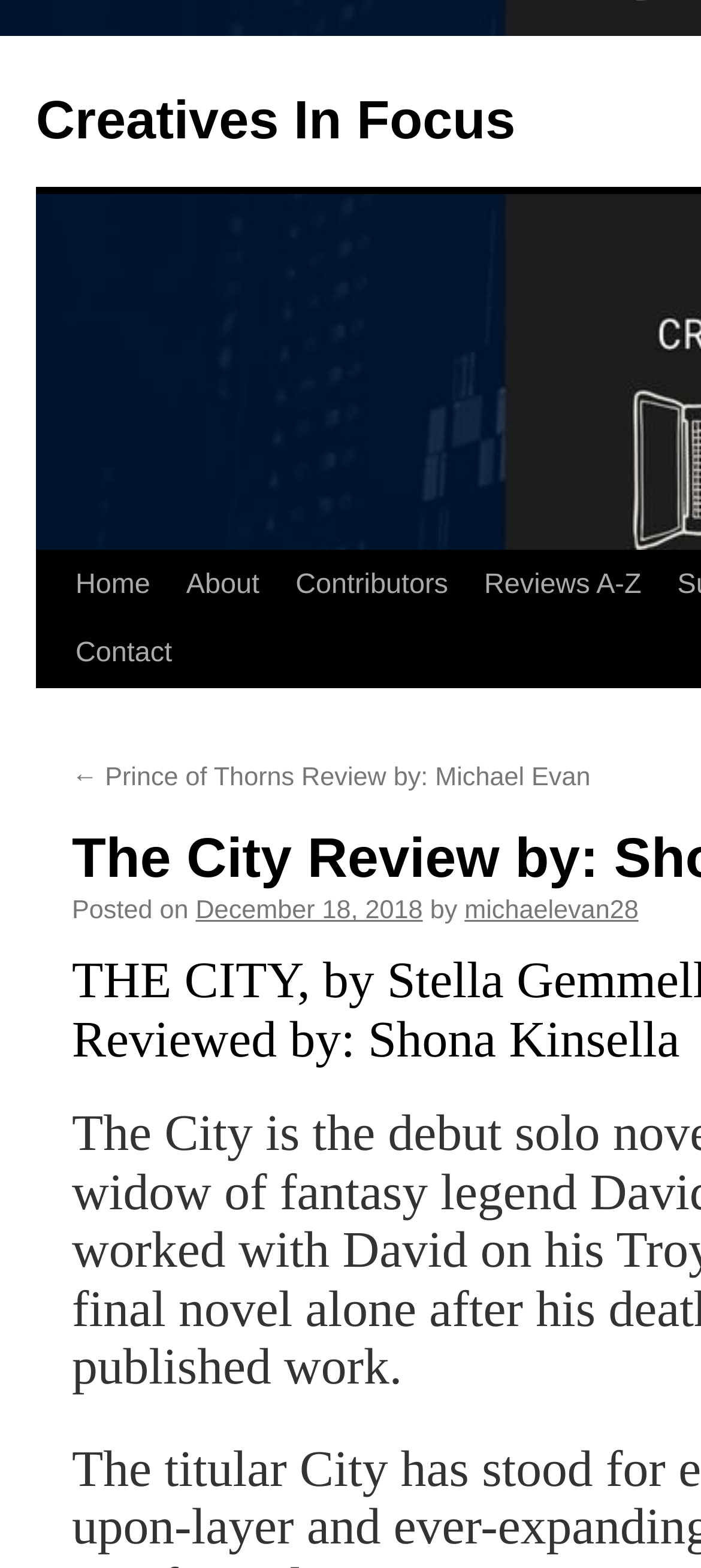Could you indicate the bounding box coordinates of the region to click in order to complete this instruction: "read about the website".

[0.24, 0.352, 0.396, 0.395]